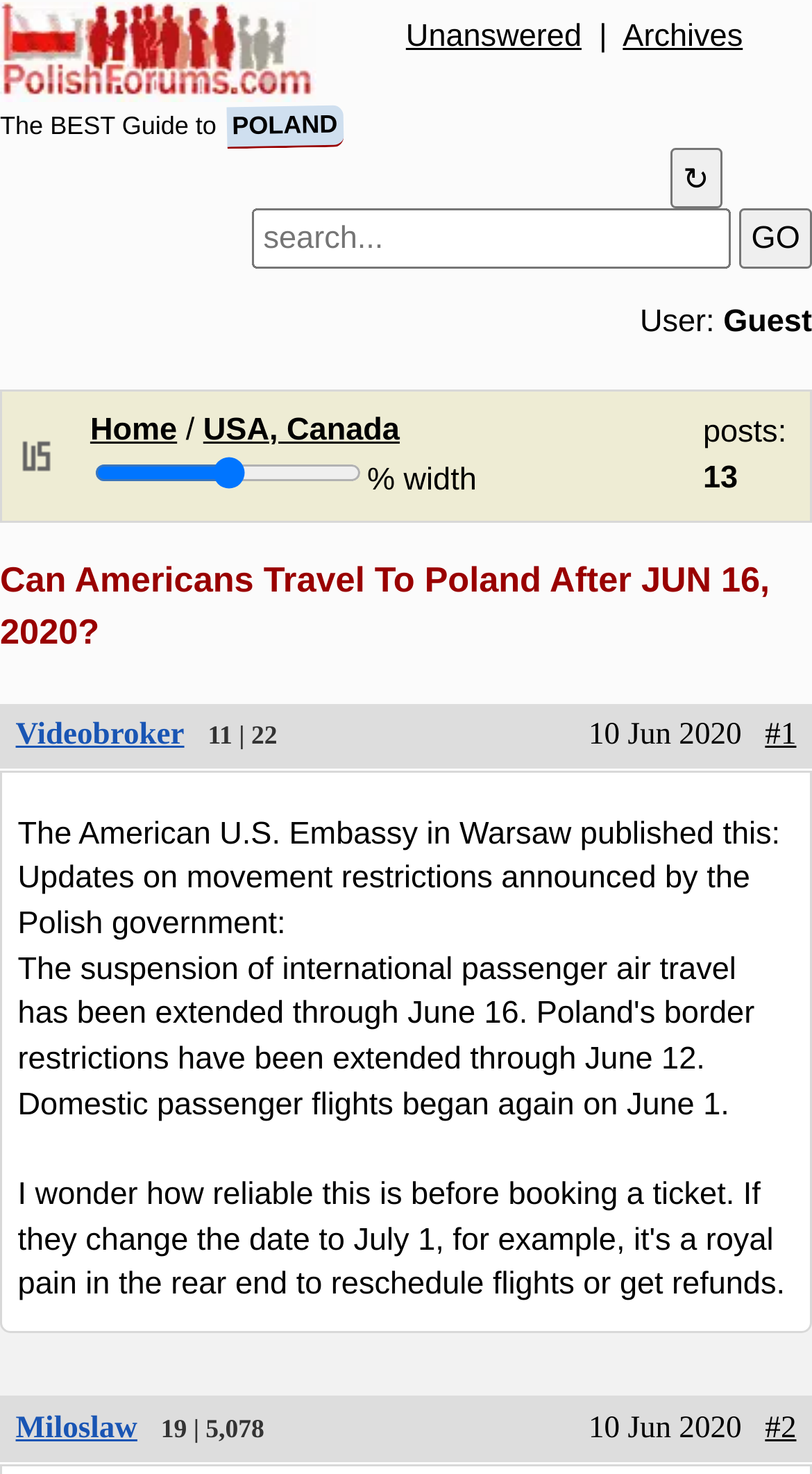How many posts are there?
Make sure to answer the question with a detailed and comprehensive explanation.

I counted the number of posts by looking at the table with the heading 'Home / USA, Canada' and found the text 'posts: 13' in one of the grid cells.